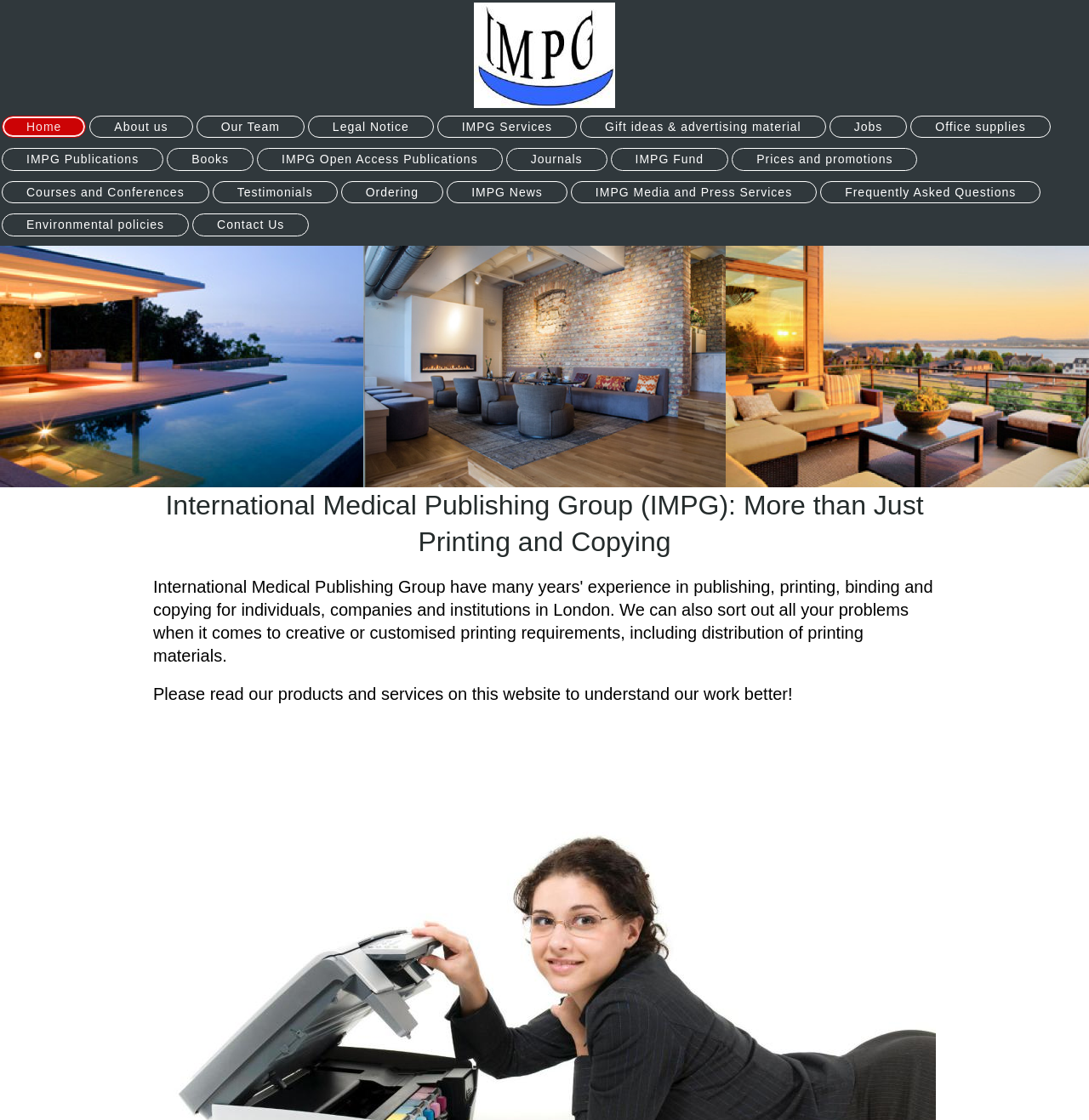Determine the bounding box coordinates of the region I should click to achieve the following instruction: "View IMPG Publications". Ensure the bounding box coordinates are four float numbers between 0 and 1, i.e., [left, top, right, bottom].

[0.002, 0.132, 0.15, 0.153]